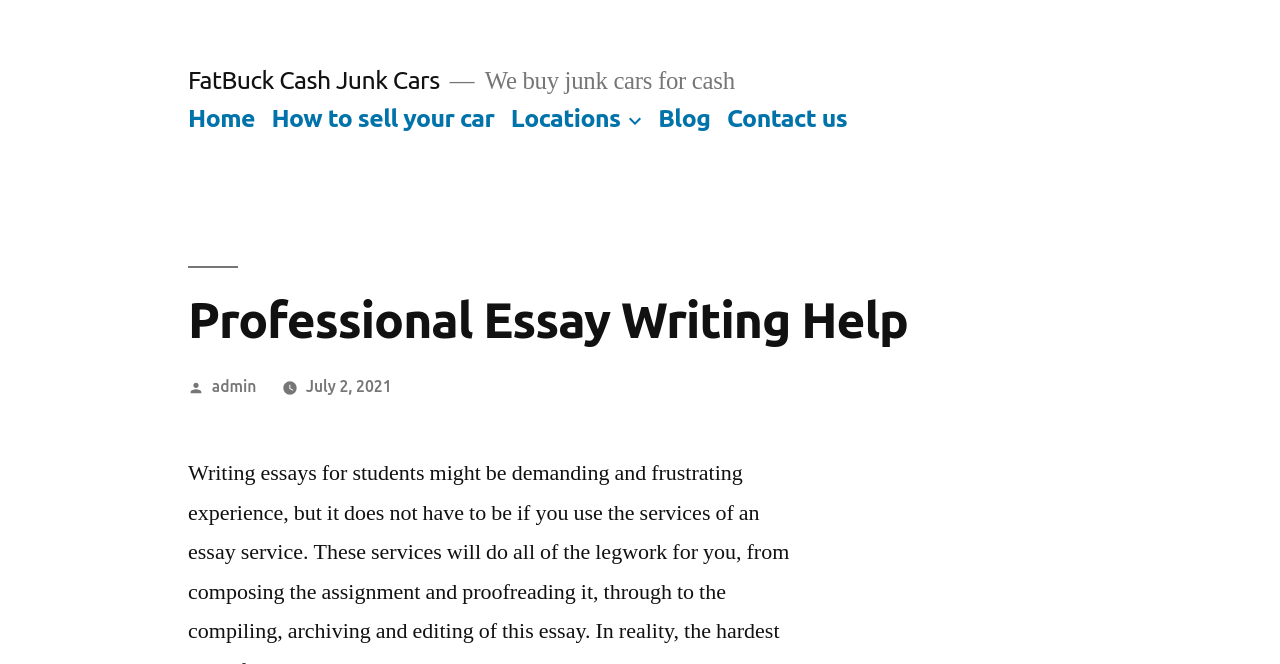Identify the bounding box coordinates of the region I need to click to complete this instruction: "Click on Home".

[0.147, 0.157, 0.199, 0.199]